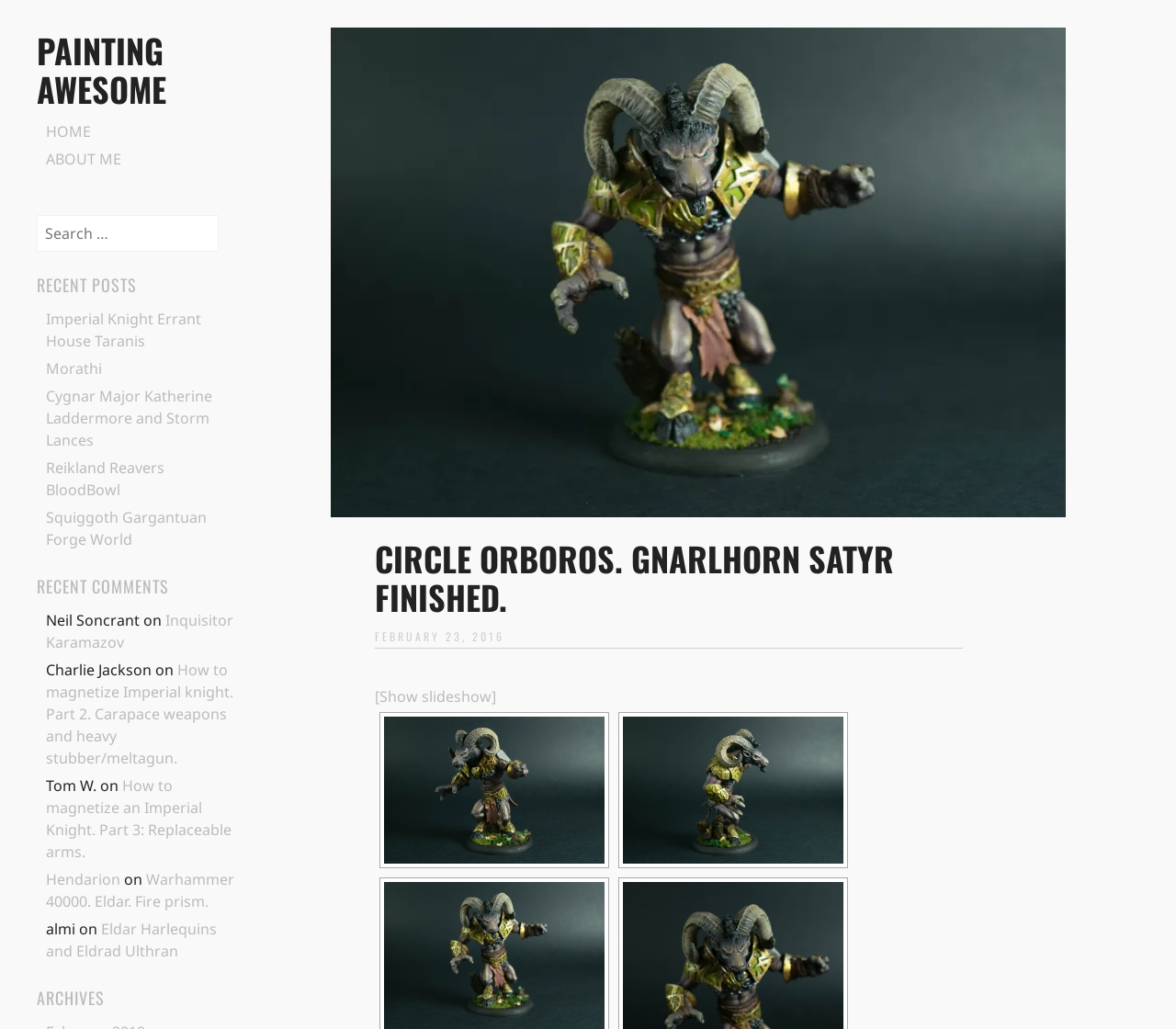Please identify the coordinates of the bounding box for the clickable region that will accomplish this instruction: "View the slideshow".

[0.319, 0.667, 0.422, 0.687]